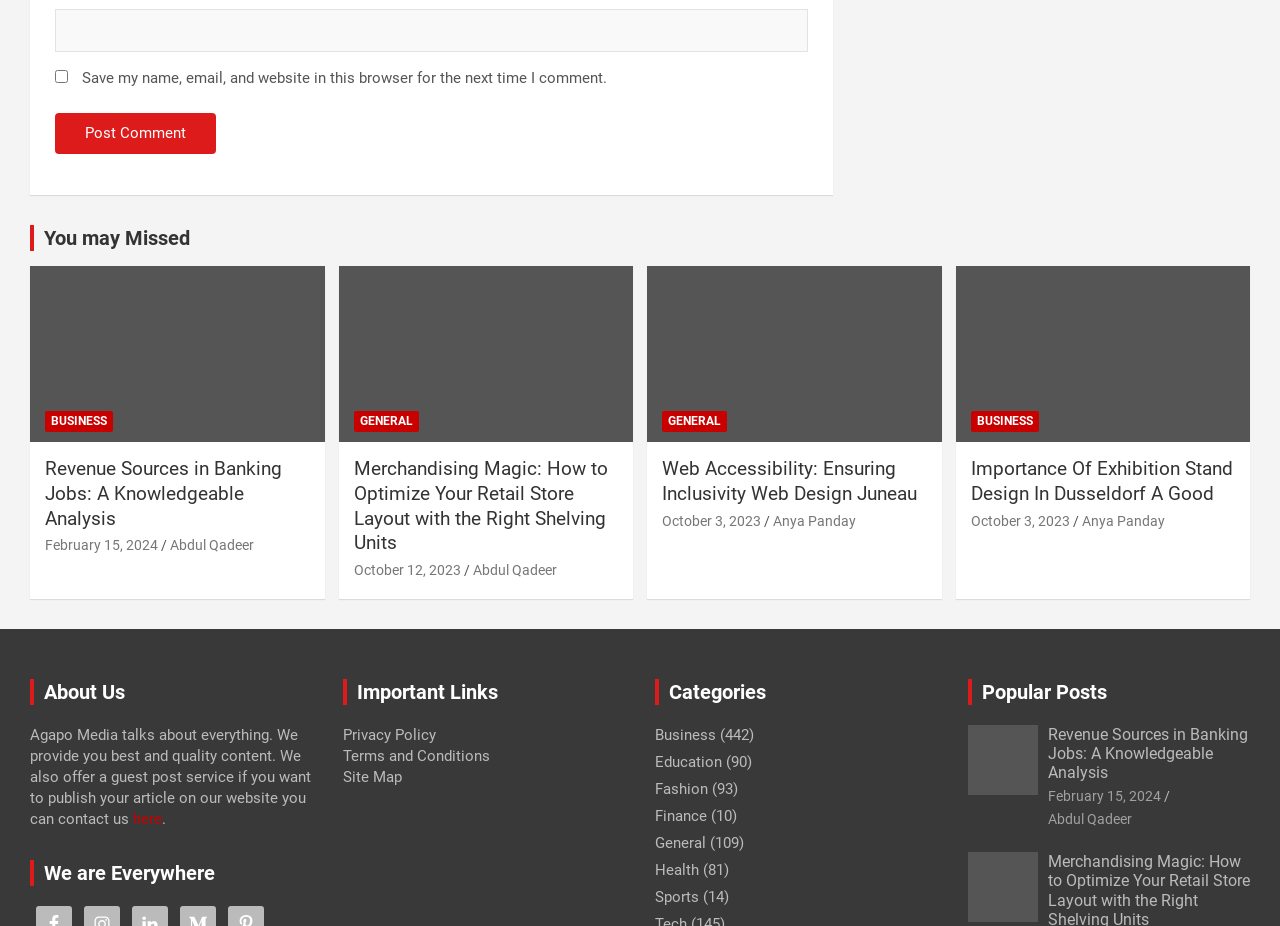Predict the bounding box coordinates of the area that should be clicked to accomplish the following instruction: "post a comment". The bounding box coordinates should consist of four float numbers between 0 and 1, i.e., [left, top, right, bottom].

[0.043, 0.122, 0.169, 0.166]